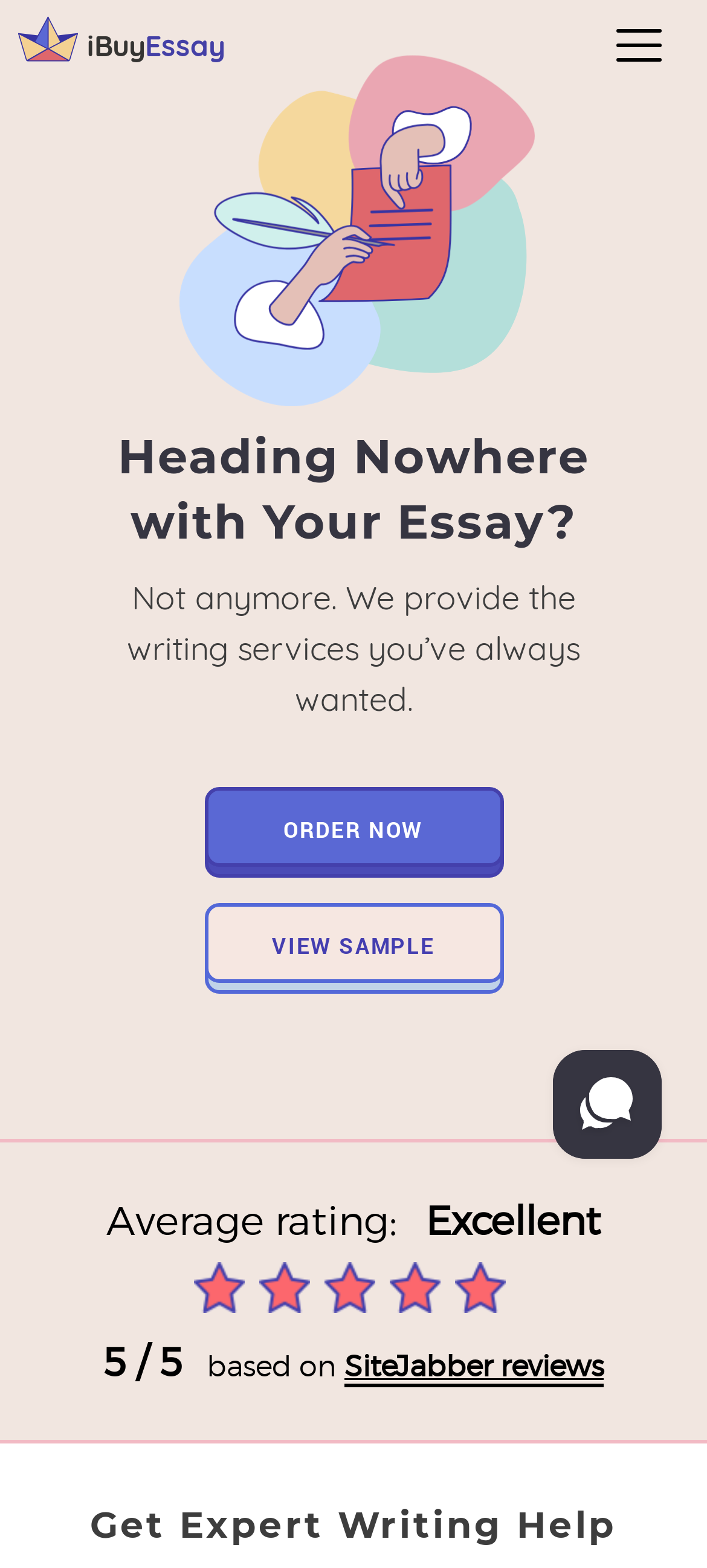Provide a one-word or short-phrase response to the question:
What is the name of the company providing the essay service?

iBuyEssay